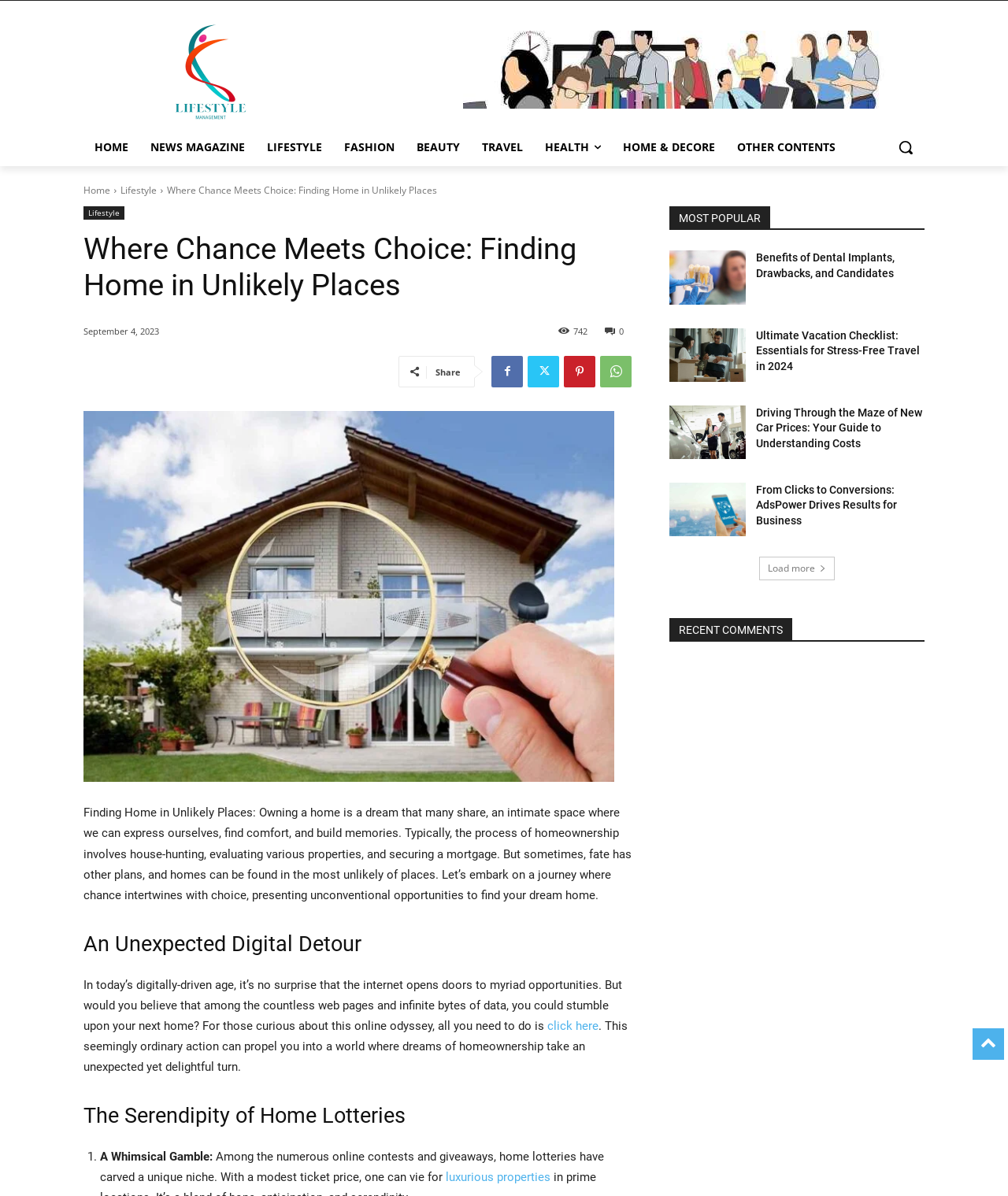What is the purpose of the 'Search' button?
Provide an in-depth answer to the question, covering all aspects.

The 'Search' button is likely intended to allow users to search for specific topics or articles on the website, making it easier to find relevant content.